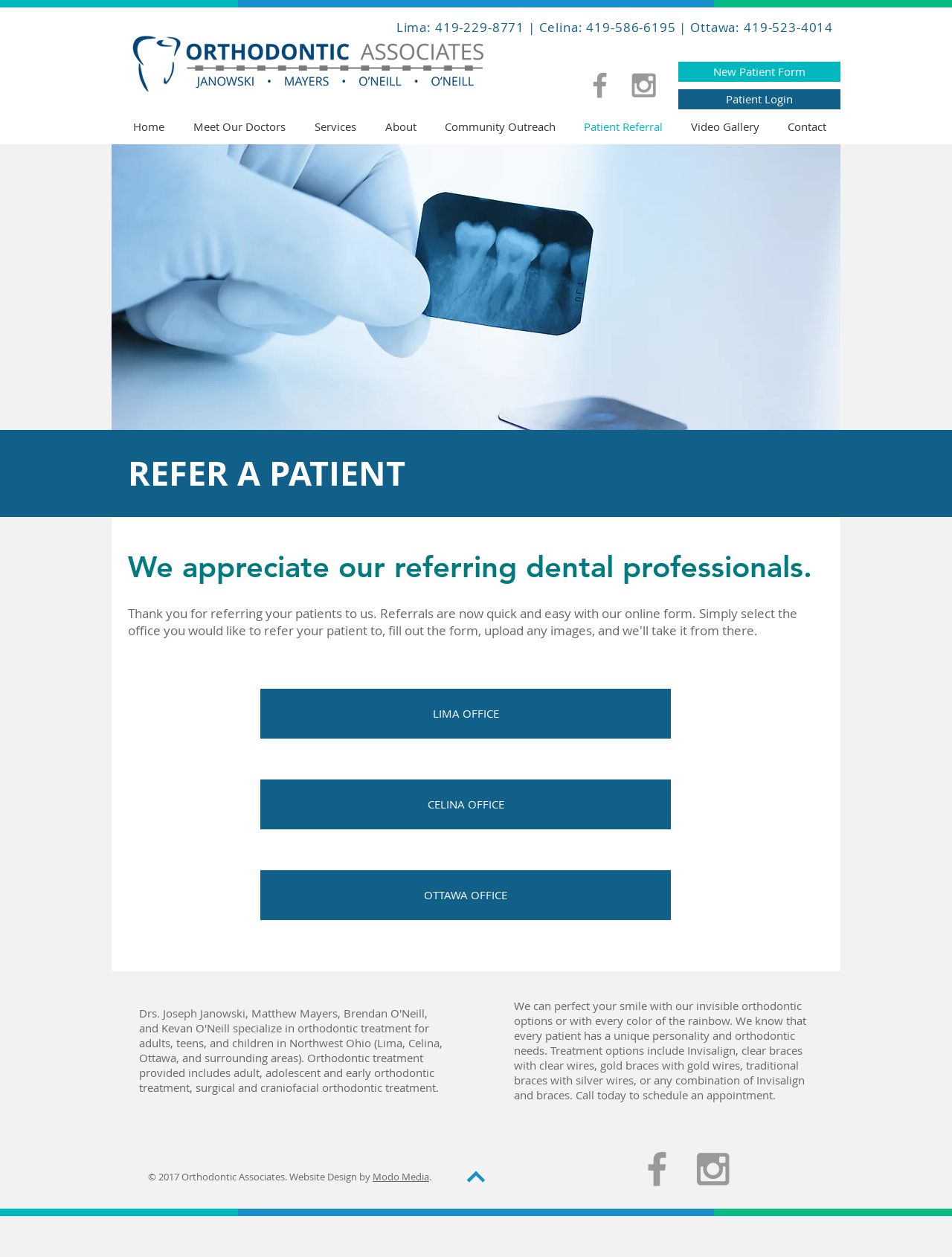Can you identify the bounding box coordinates of the clickable region needed to carry out this instruction: 'Login as a patient'? The coordinates should be four float numbers within the range of 0 to 1, stated as [left, top, right, bottom].

[0.712, 0.071, 0.883, 0.087]